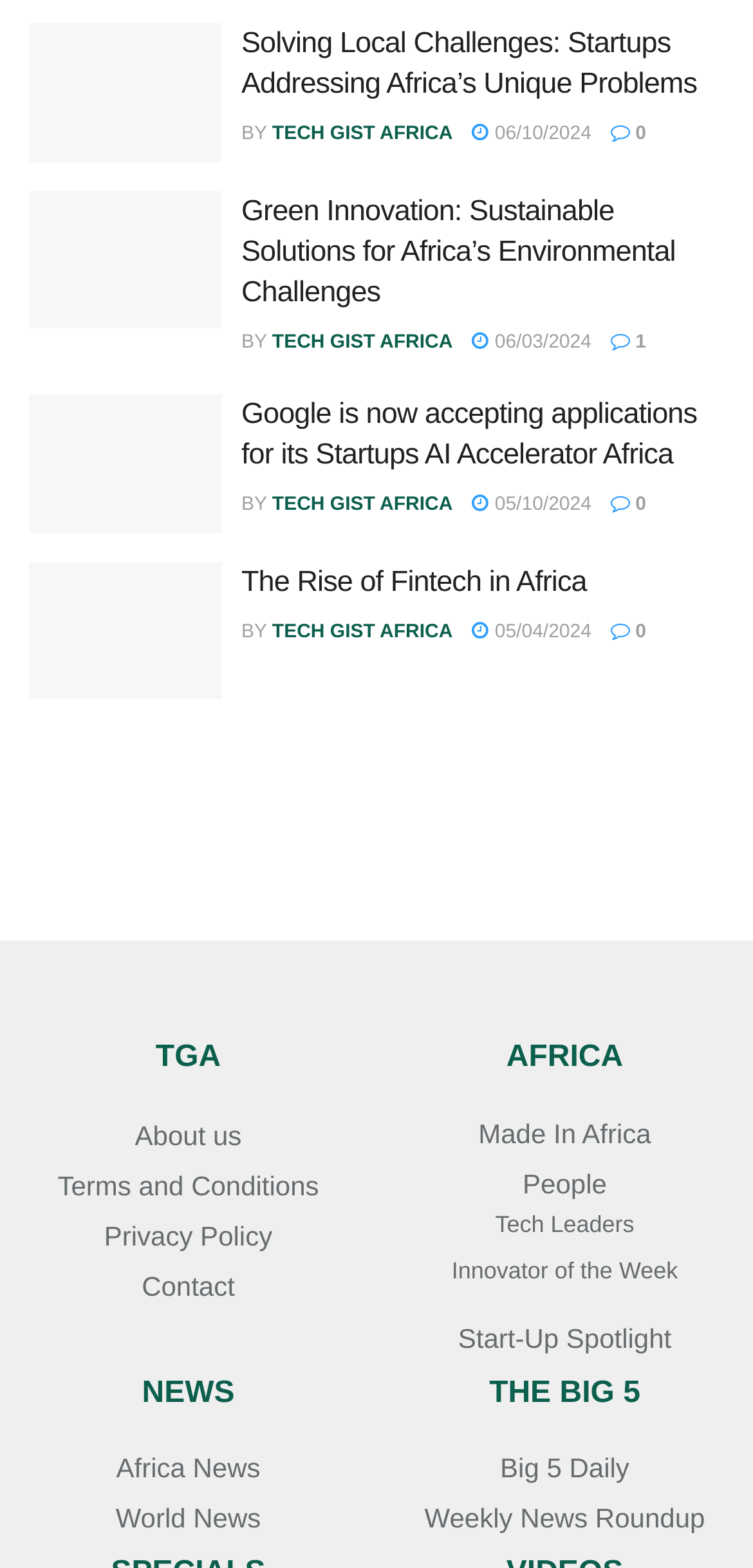Locate the bounding box coordinates of the item that should be clicked to fulfill the instruction: "Click on the 'Made In Africa' link".

[0.635, 0.713, 0.865, 0.732]